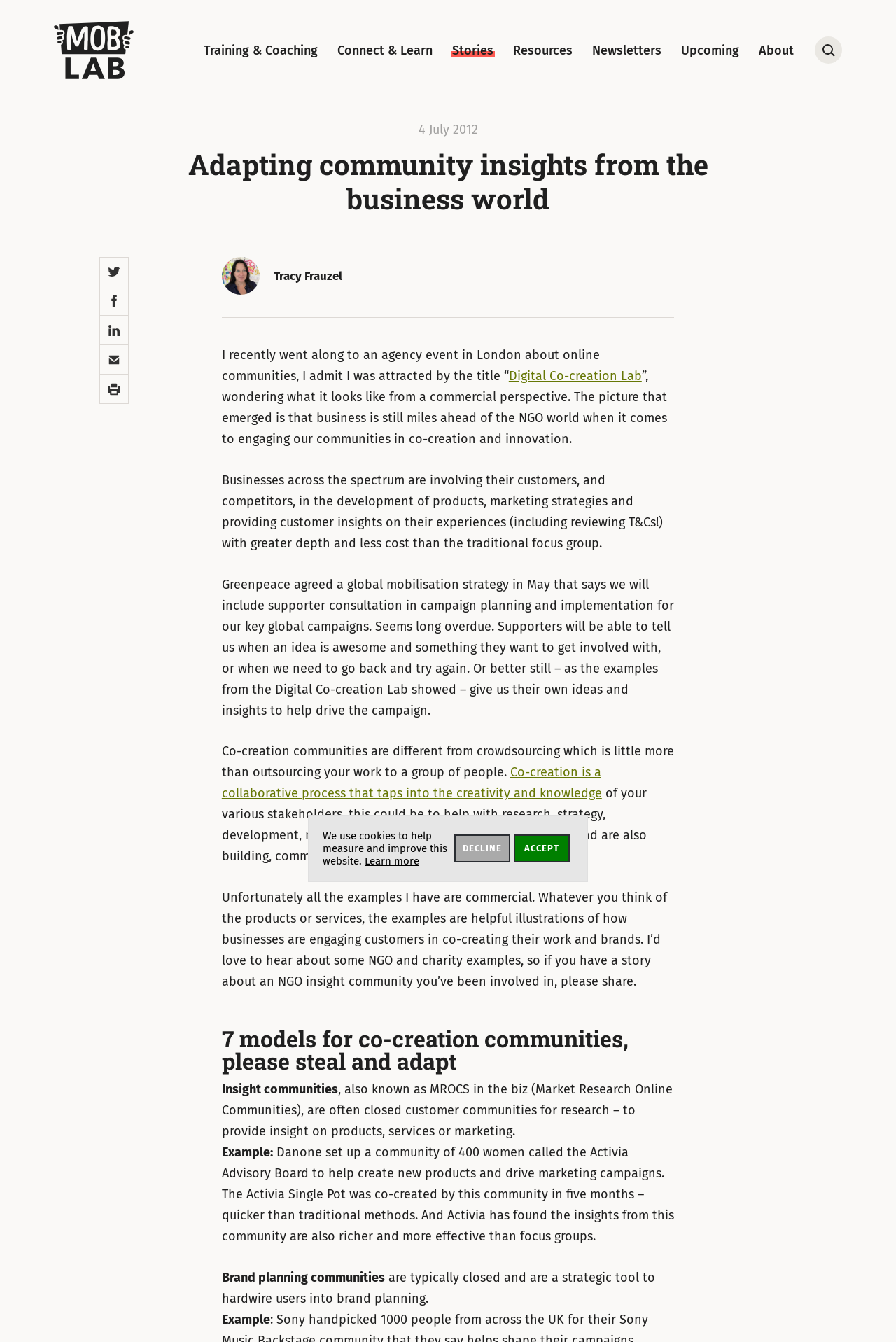Locate the bounding box of the UI element defined by this description: "Open Search". The coordinates should be given as four float numbers between 0 and 1, formatted as [left, top, right, bottom].

[0.91, 0.027, 0.94, 0.047]